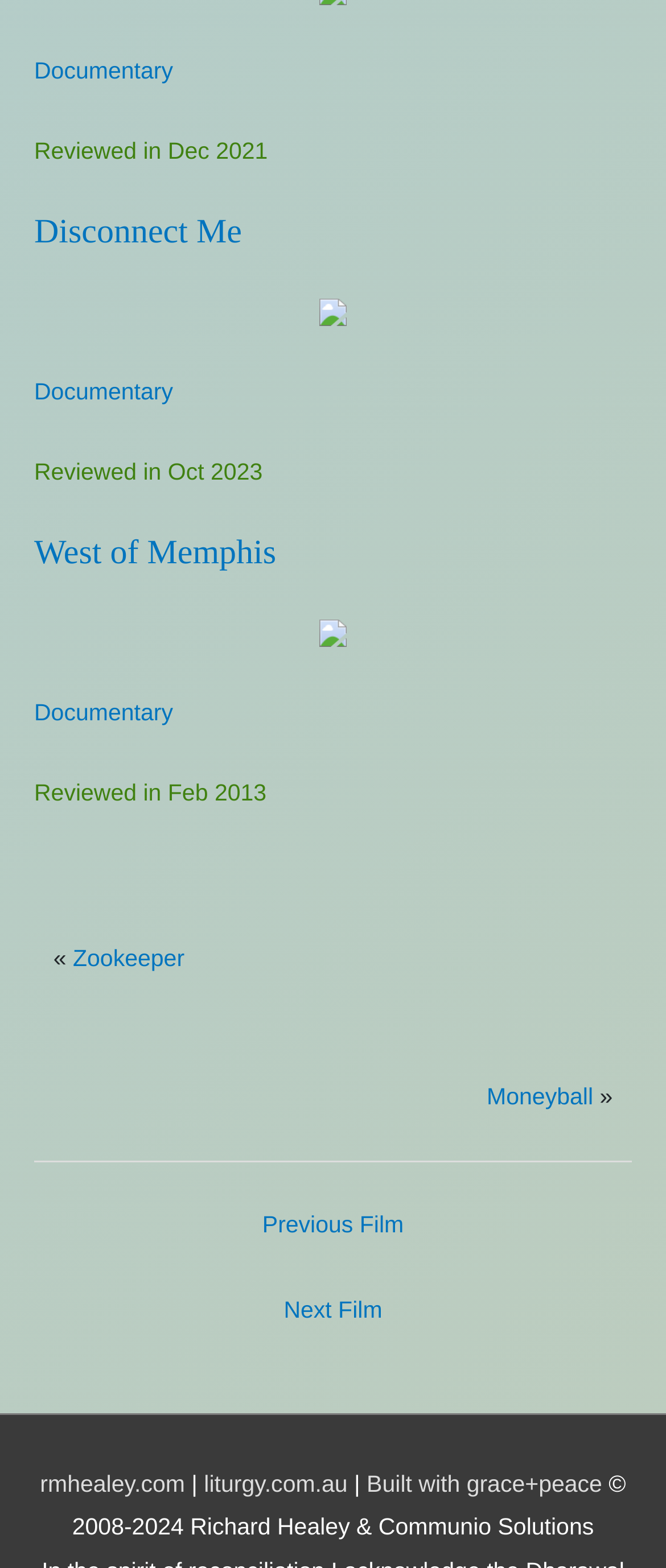What is the title of the first documentary?
Please give a detailed and elaborate answer to the question.

The first documentary title can be found in the heading element with the text 'Disconnect Me' which is located at the top of the webpage.